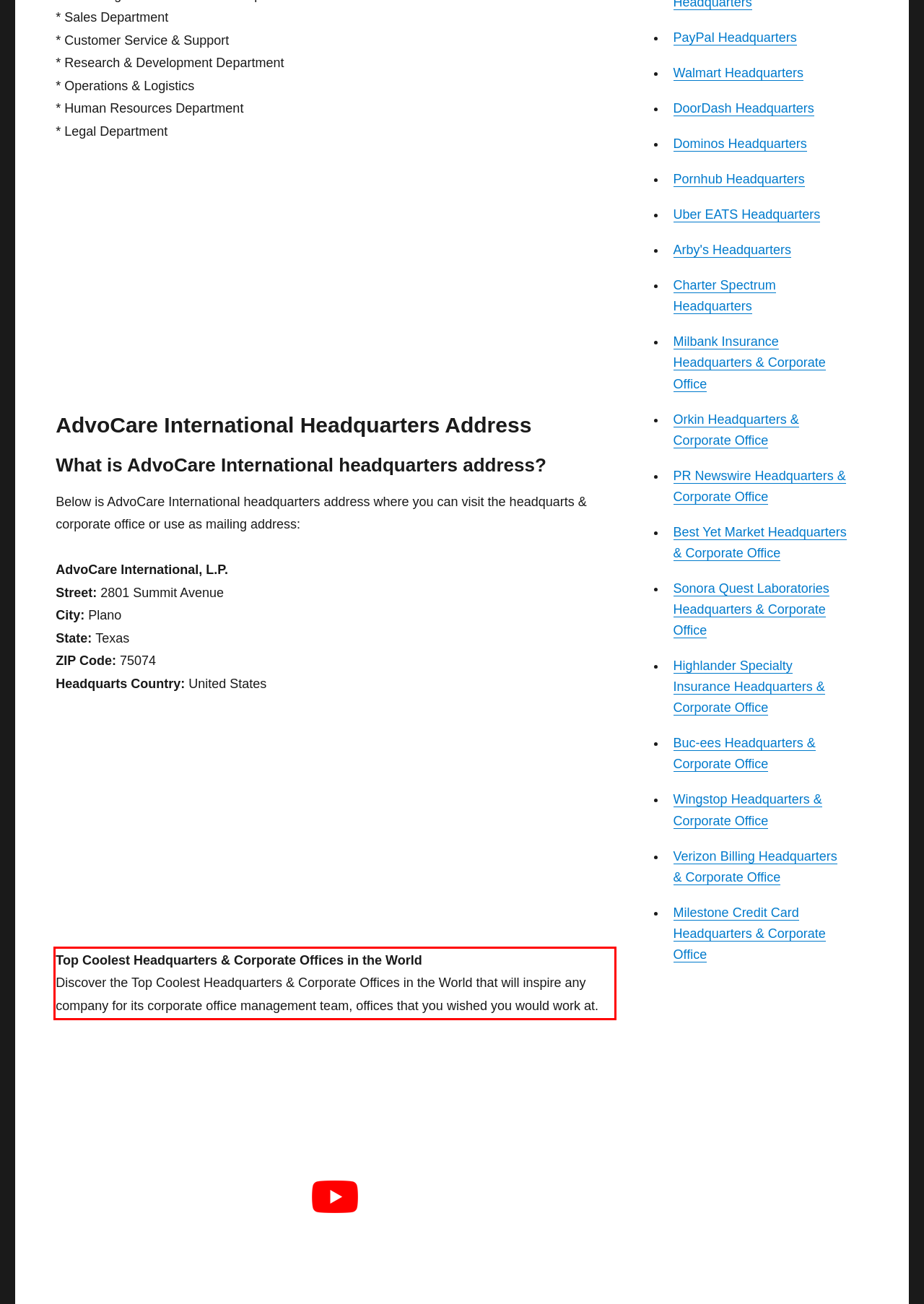Using the provided screenshot of a webpage, recognize and generate the text found within the red rectangle bounding box.

Top Coolest Headquarters & Corporate Offices in the World Discover the Top Coolest Headquarters & Corporate Offices in the World that will inspire any company for its corporate office management team, offices that you wished you would work at.